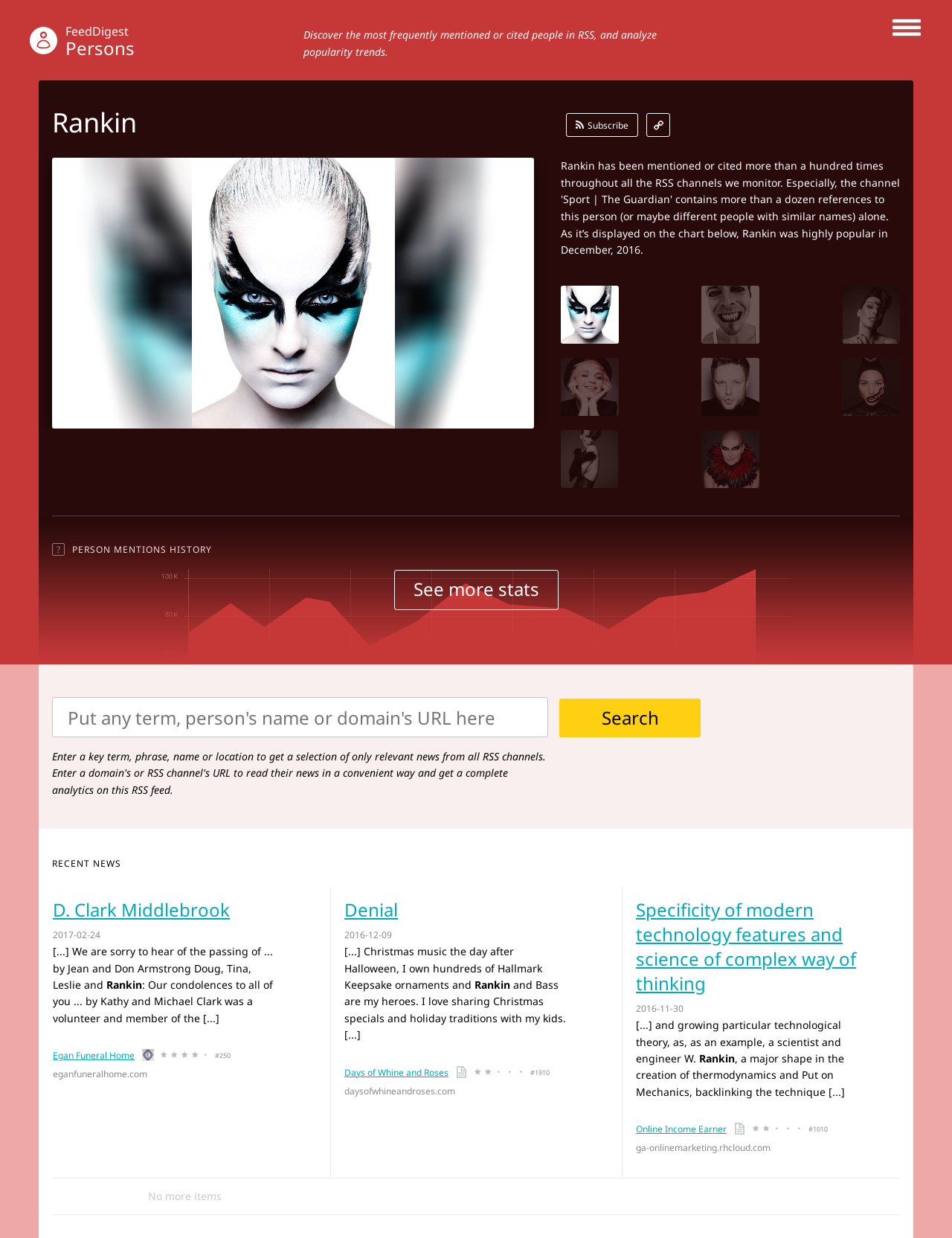Please determine the bounding box coordinates of the element to click on in order to accomplish the following task: "Search for a term or person". Ensure the coordinates are four float numbers ranging from 0 to 1, i.e., [left, top, right, bottom].

[0.588, 0.564, 0.736, 0.595]